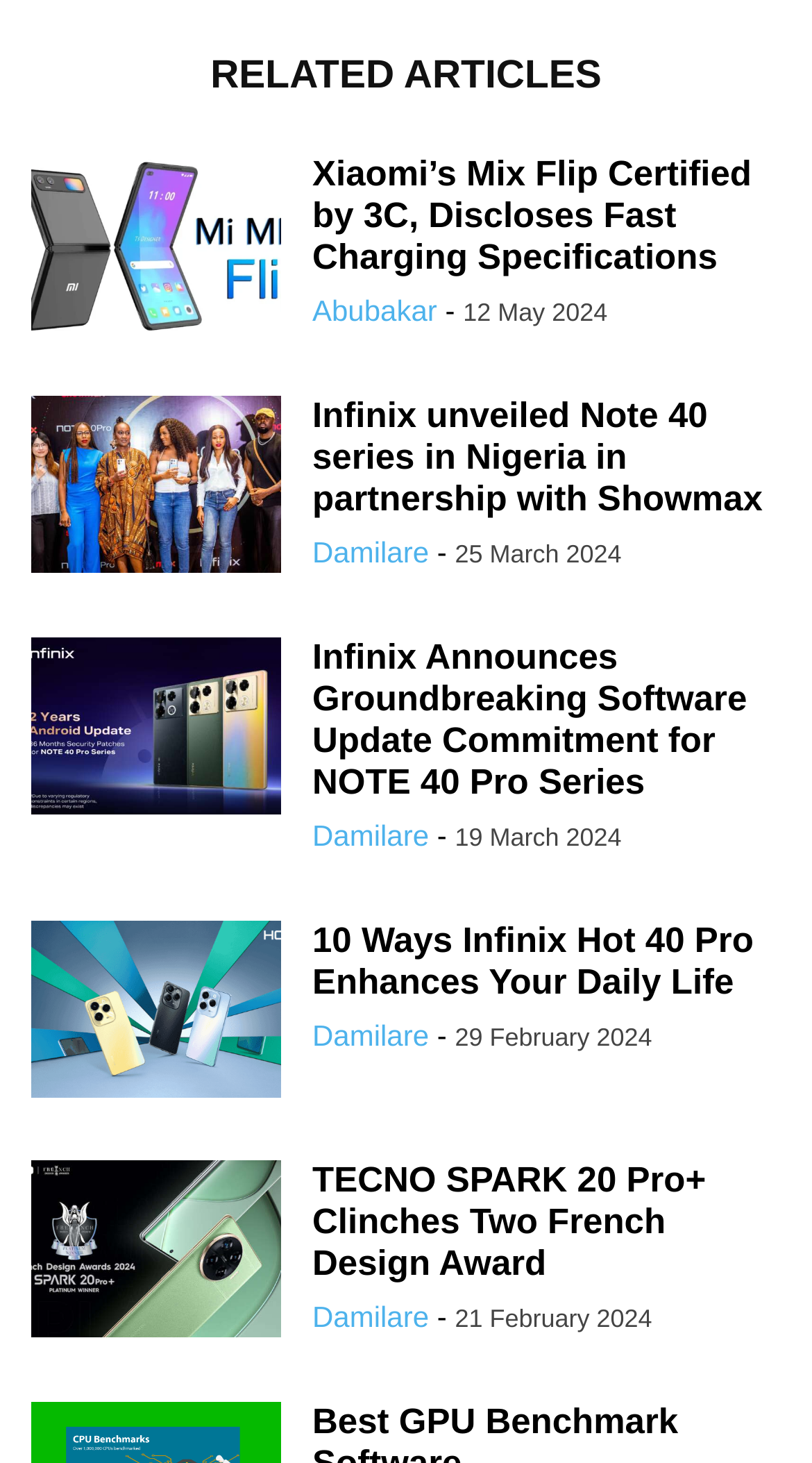Please find the bounding box for the UI component described as follows: "name="submit" value="Post Comment"".

None